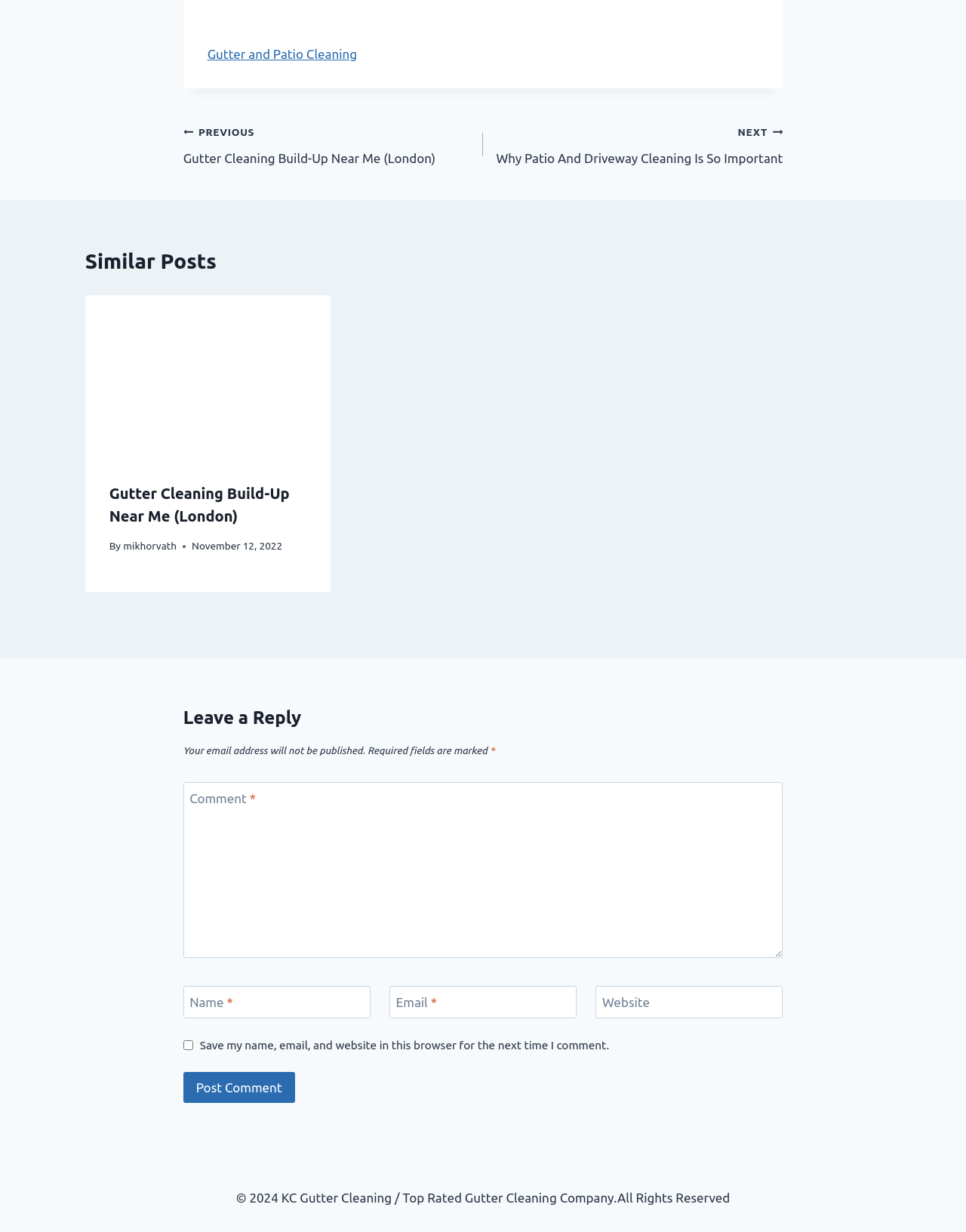Refer to the screenshot and answer the following question in detail:
What is the date of the post?

The date of the post can be determined by looking at the time element below the heading 'Gutter Cleaning Build-Up Near Me (London)', which contains the text 'November 12, 2022'.